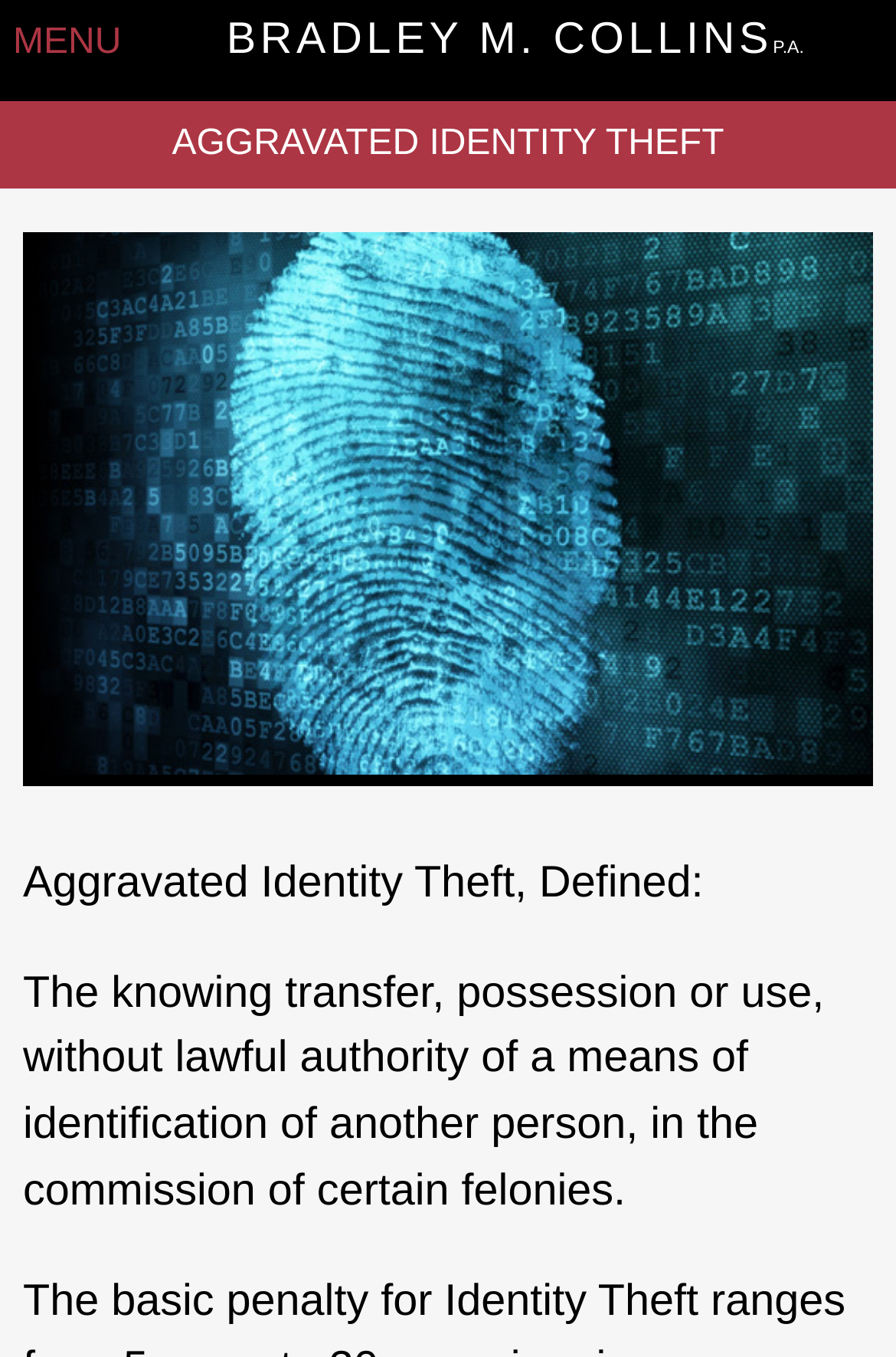Using the information in the image, give a detailed answer to the following question: What is the location served by the law firm?

The location served by the law firm can be inferred from the meta description, which mentions 'Miami, Broward, and all of South Florida'.